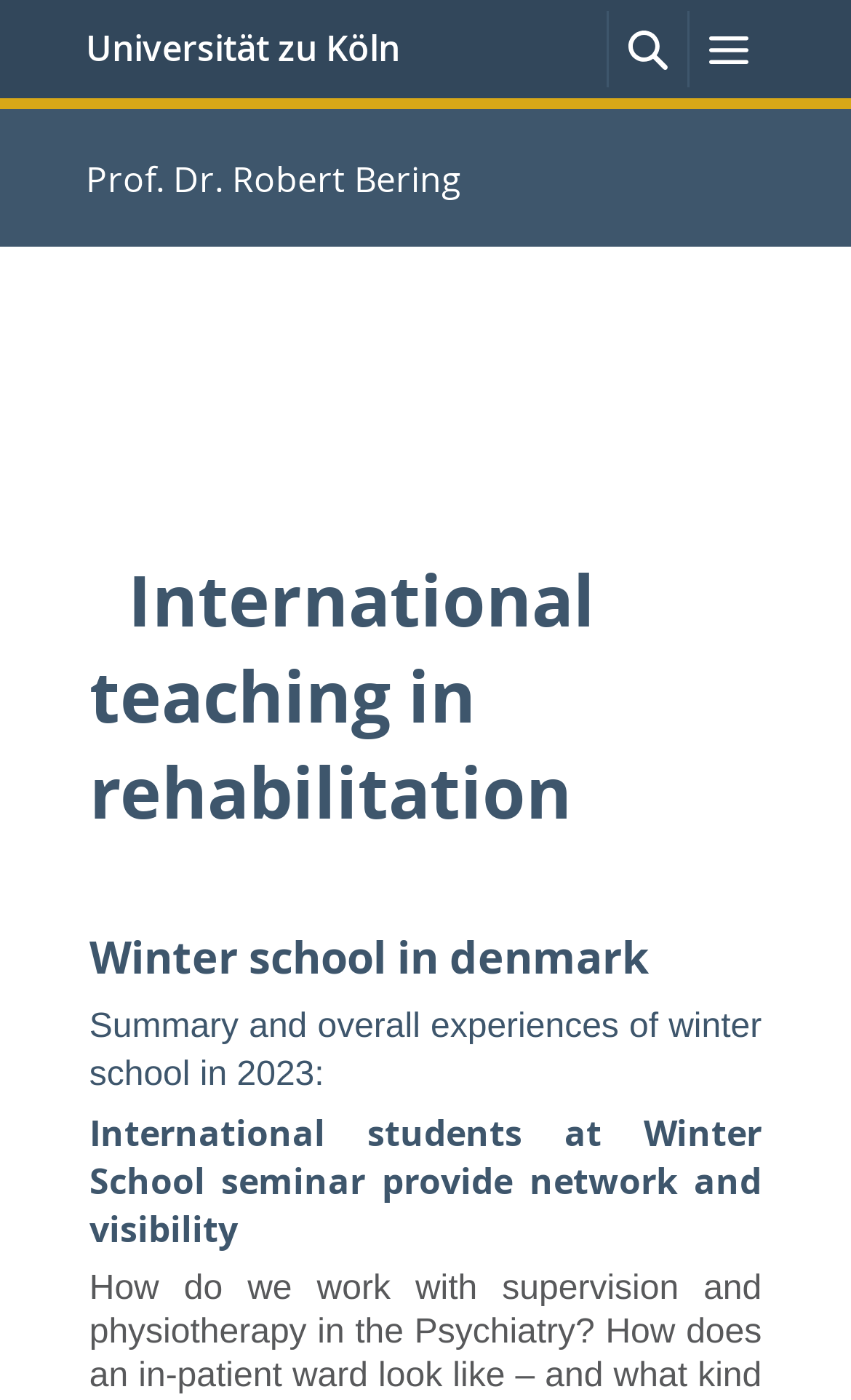Identify the bounding box of the HTML element described here: "↑ back to top". Provide the coordinates as four float numbers between 0 and 1: [left, top, right, bottom].

None